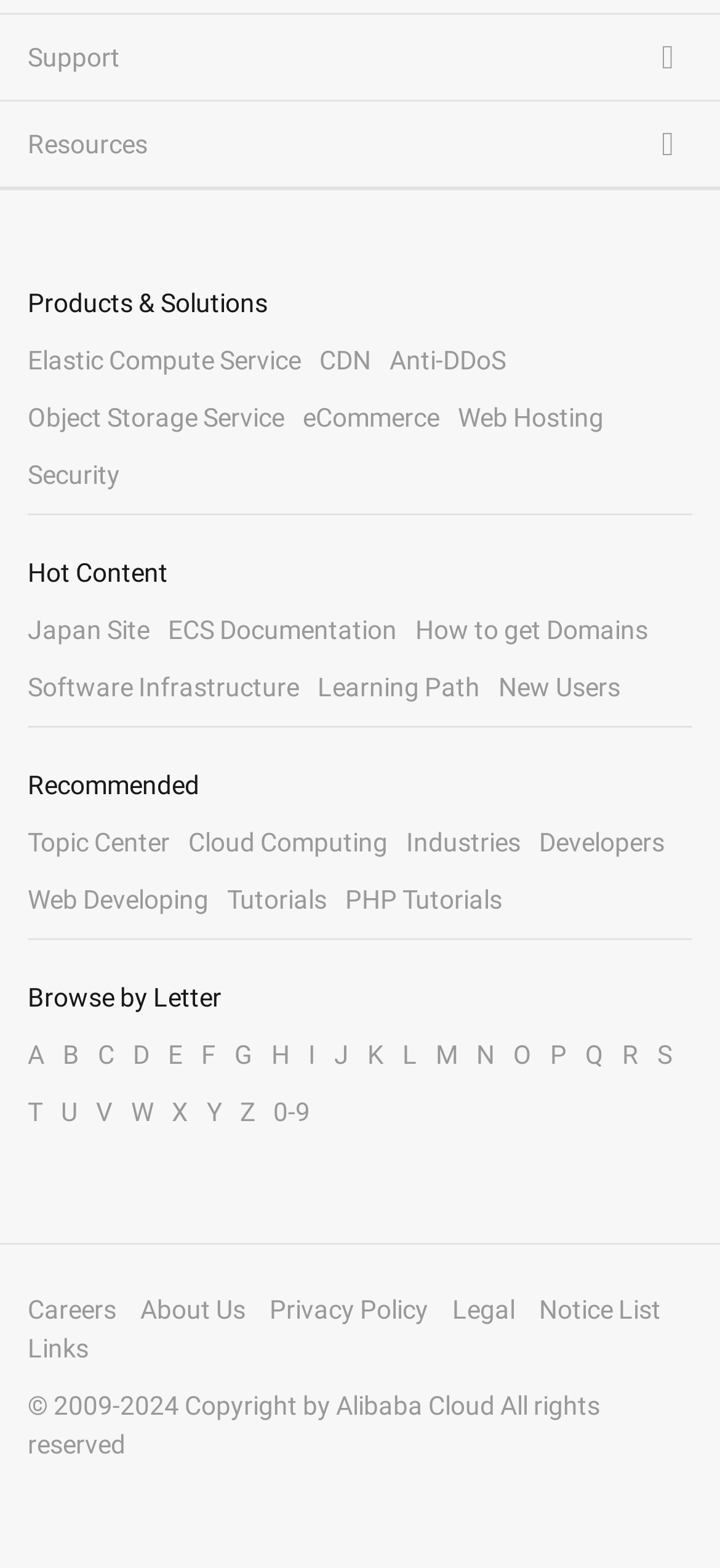What is the purpose of the 'Browse by Letter' section?
Provide an in-depth answer to the question, covering all aspects.

The 'Browse by Letter' section provides links to resources starting with each letter of the alphabet, from 'A' to 'Z', and also includes a link for '0-9'. This suggests that the purpose of this section is to allow users to find resources alphabetically.